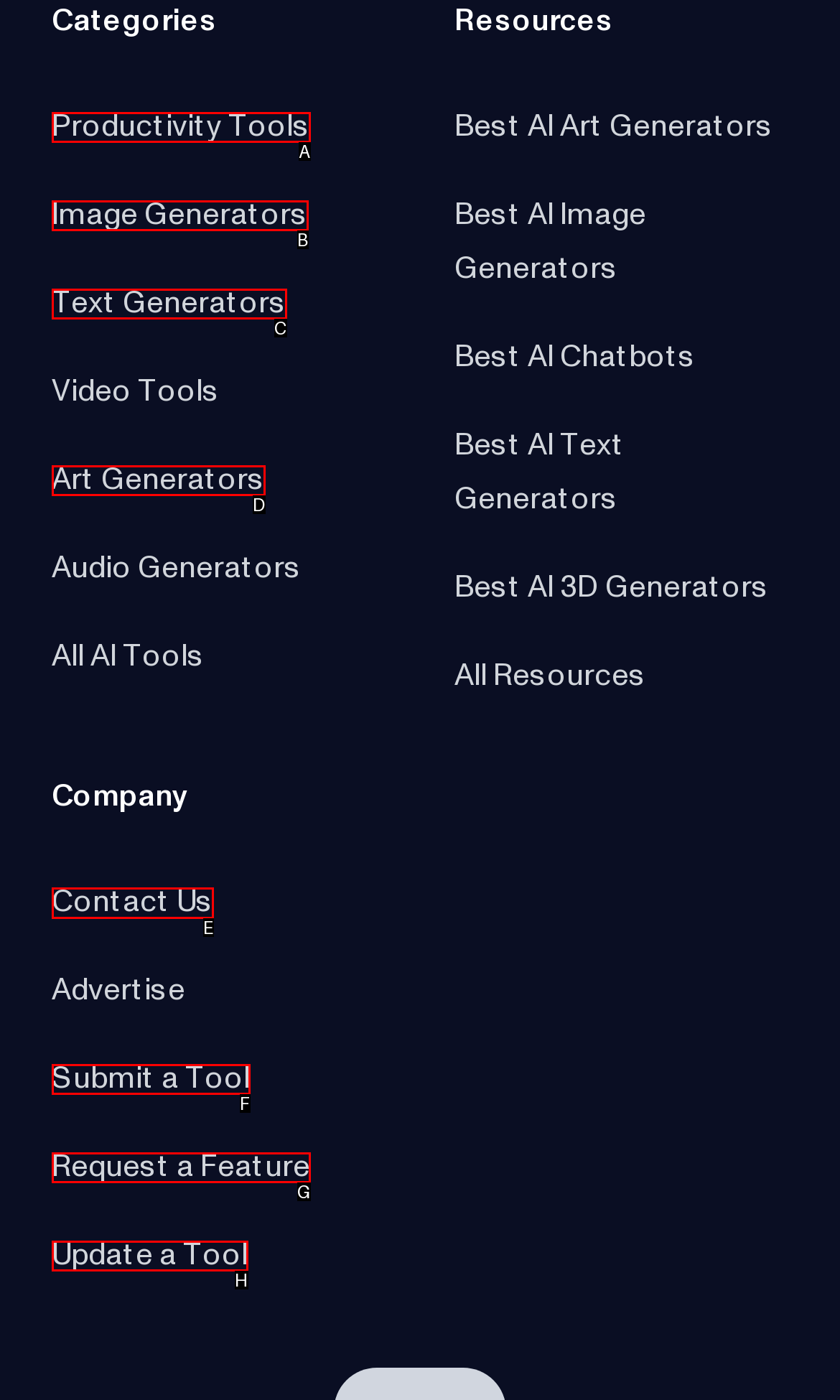Which UI element should you click on to achieve the following task: Contact Us? Provide the letter of the correct option.

E